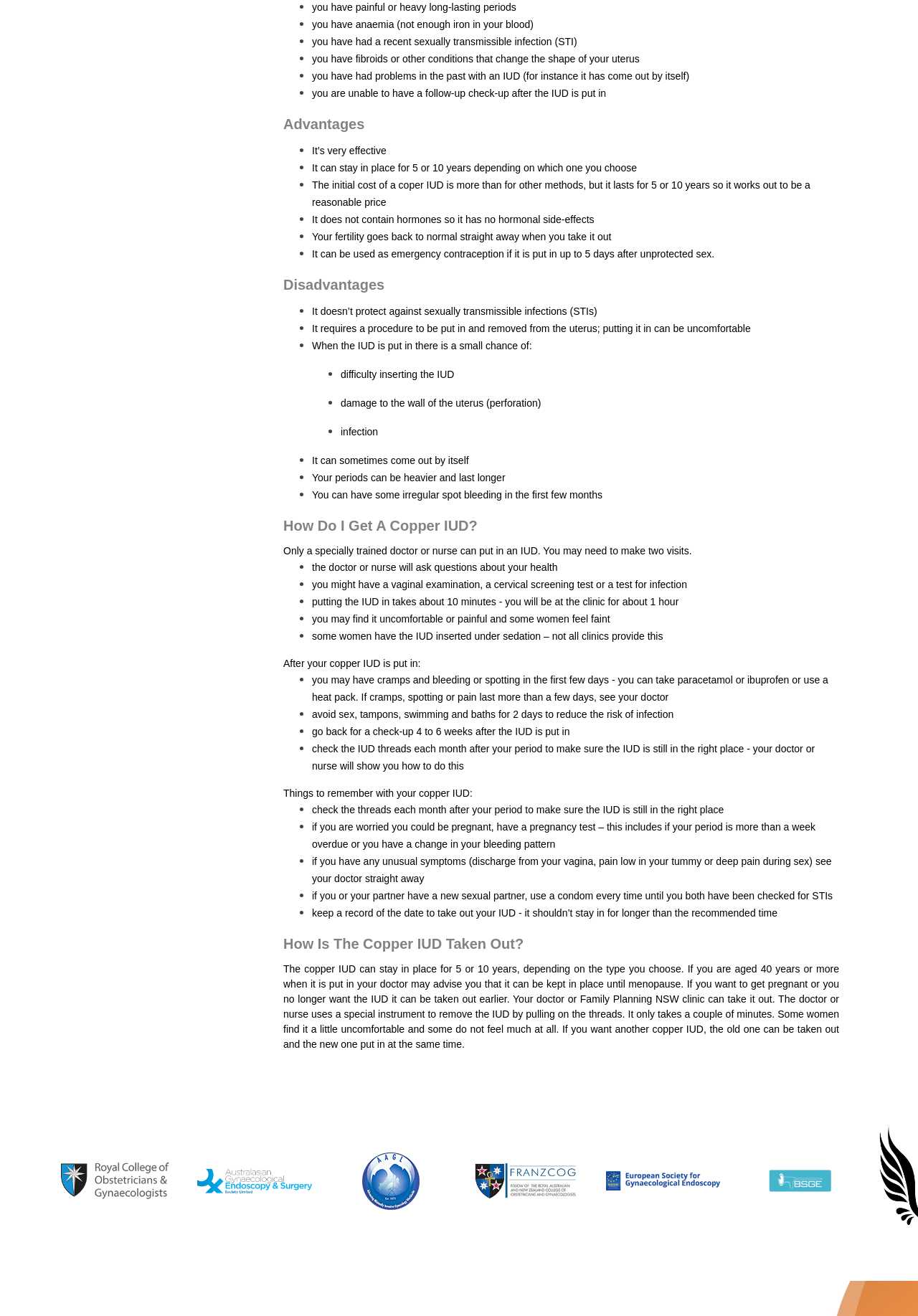How often should you check the IUD threads?
Give a single word or phrase answer based on the content of the image.

Monthly